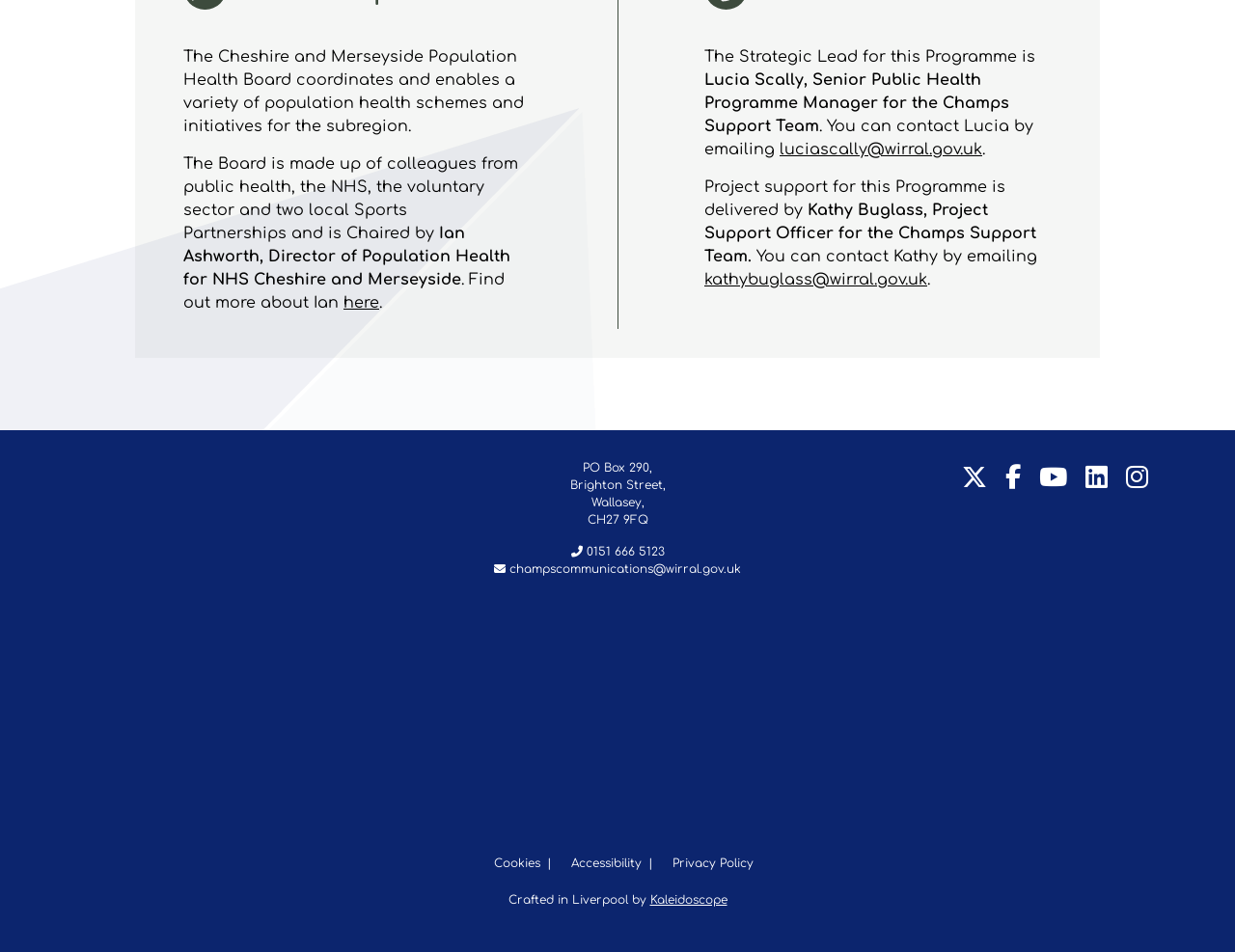Provide a thorough and detailed response to the question by examining the image: 
What is the email address of Lucia Scally?

I found this information by looking at the link element with ID 543, which has the text 'luciascally@wirral.gov.uk' and is described as an email address.